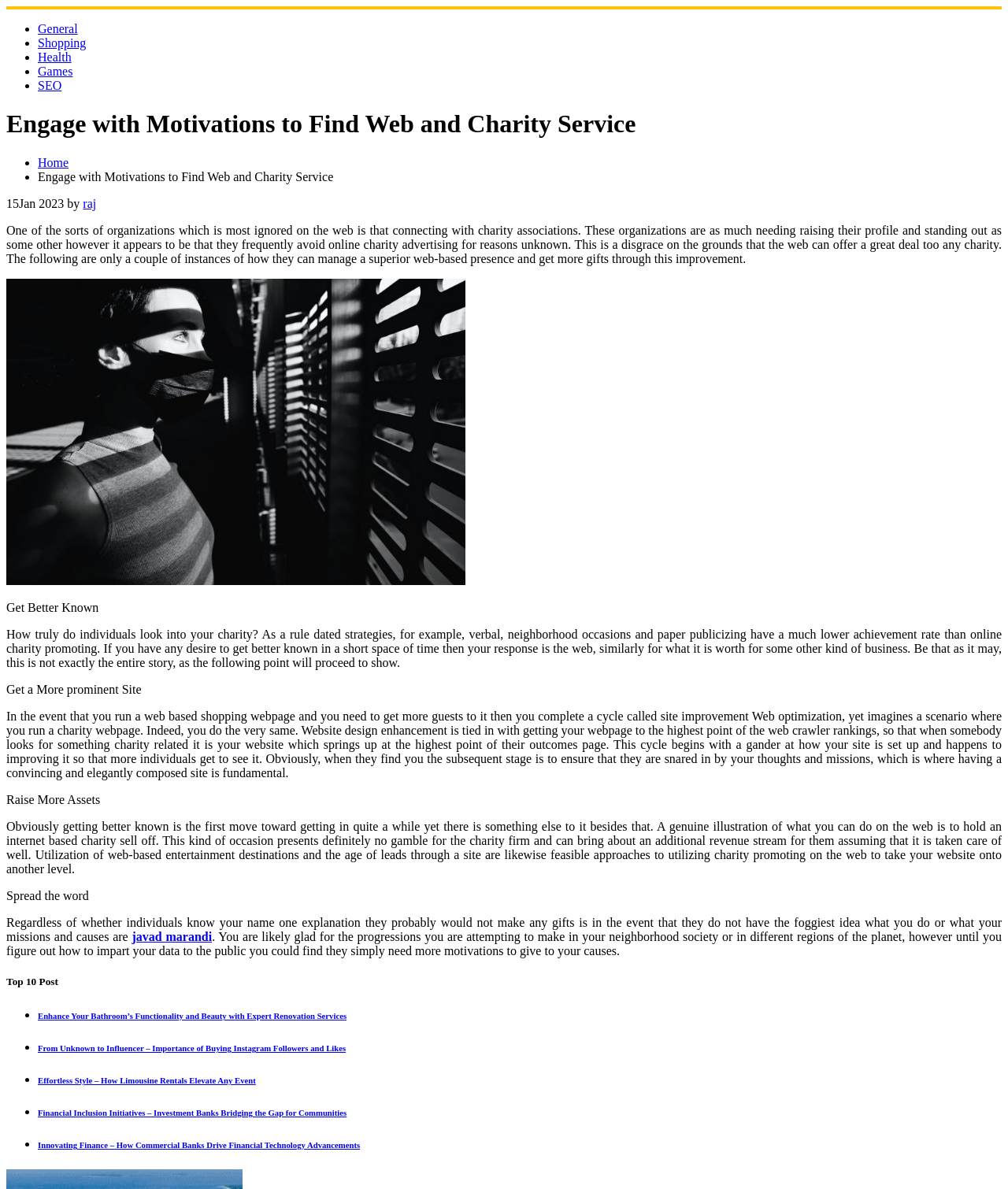Please find the bounding box coordinates of the element's region to be clicked to carry out this instruction: "Click on 'General' category".

[0.038, 0.019, 0.077, 0.03]